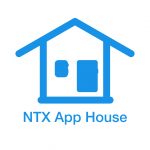Please provide a brief answer to the following inquiry using a single word or phrase:
What is the font style of the text 'NTX App House'?

Clean, modern